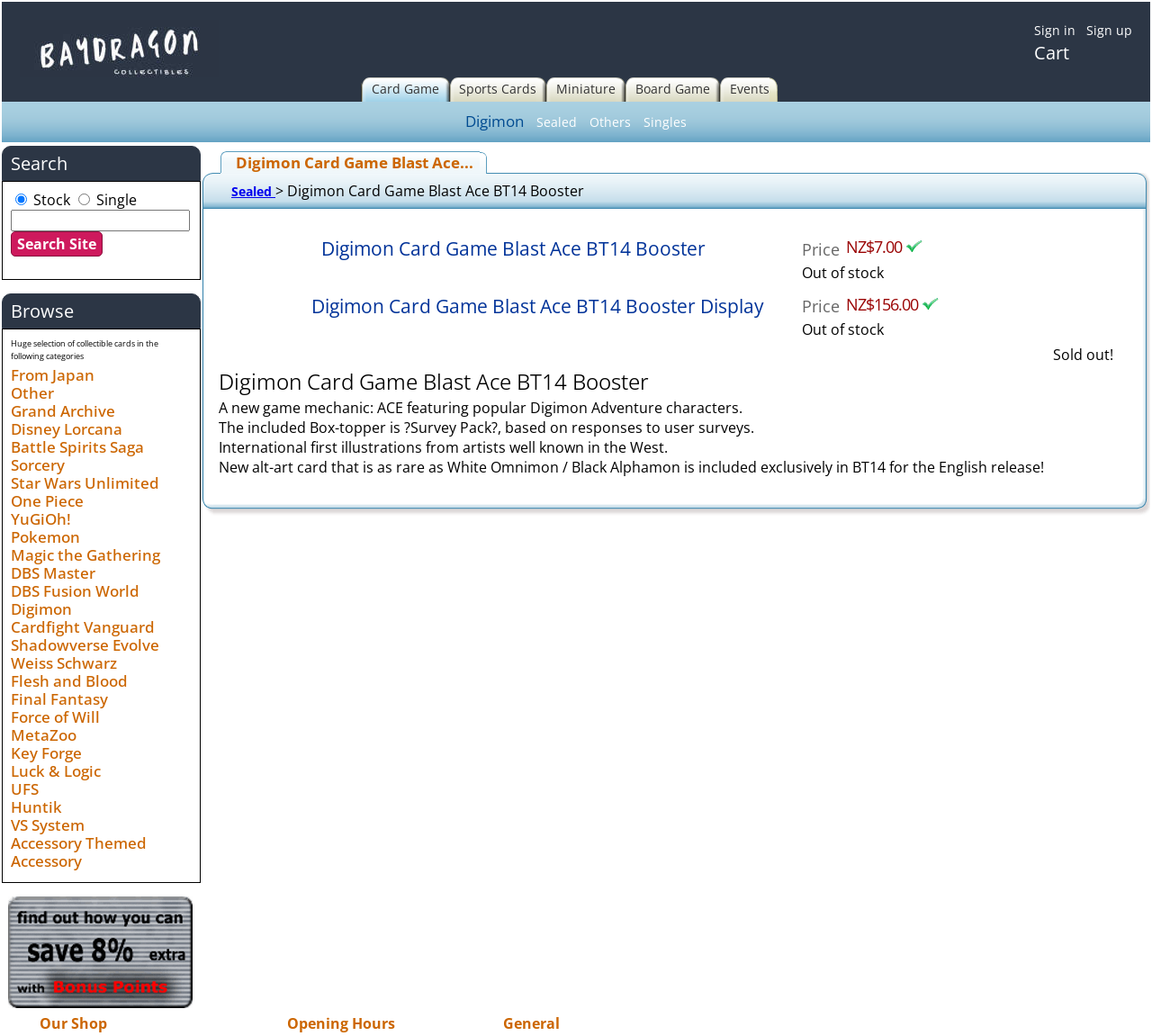Please find and report the bounding box coordinates of the element to click in order to perform the following action: "Click on the 'Cart' link". The coordinates should be expressed as four float numbers between 0 and 1, in the format [left, top, right, bottom].

[0.898, 0.044, 0.928, 0.061]